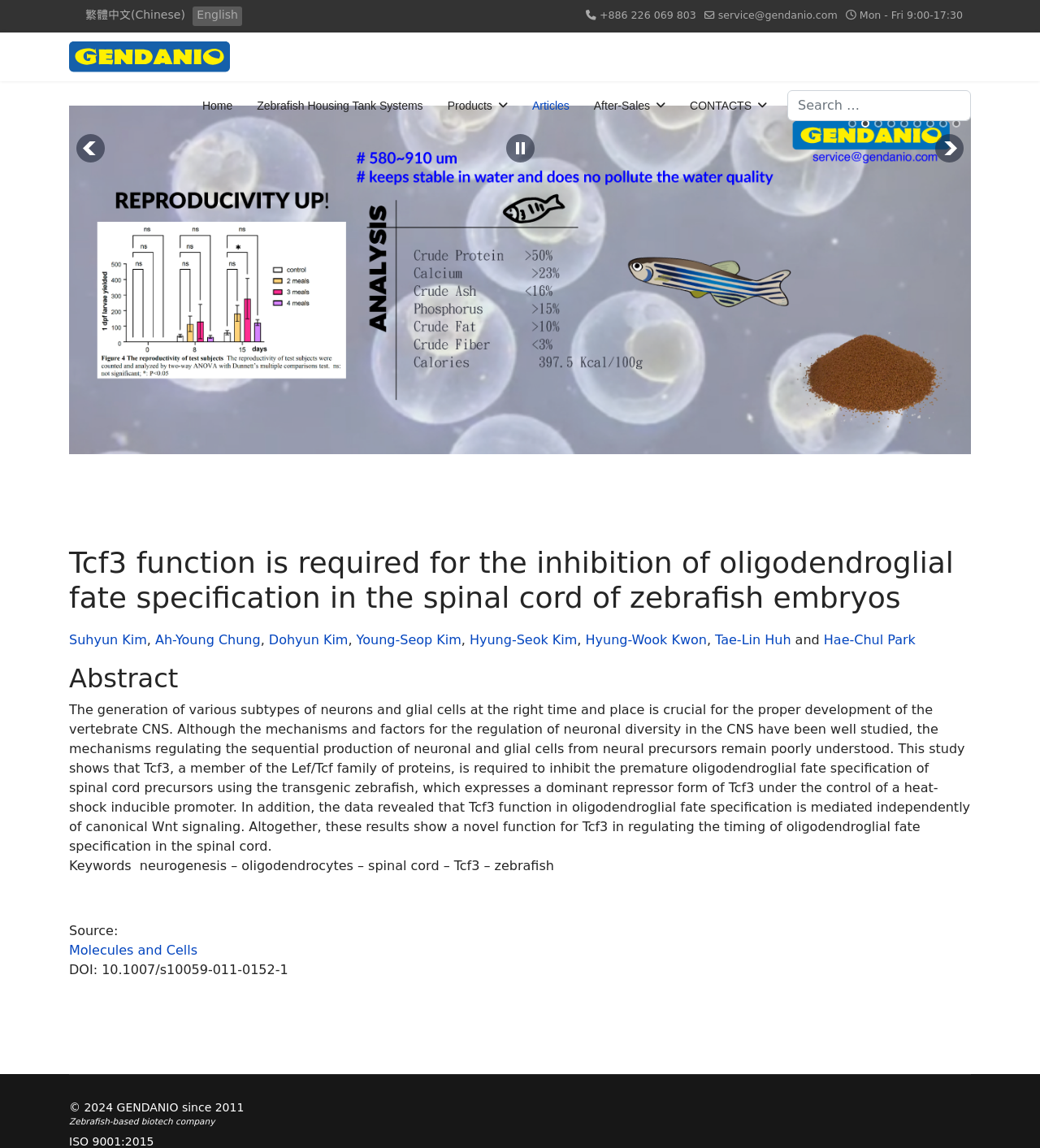Please identify the bounding box coordinates of the element on the webpage that should be clicked to follow this instruction: "Go to the home page". The bounding box coordinates should be given as four float numbers between 0 and 1, formatted as [left, top, right, bottom].

[0.183, 0.071, 0.235, 0.113]